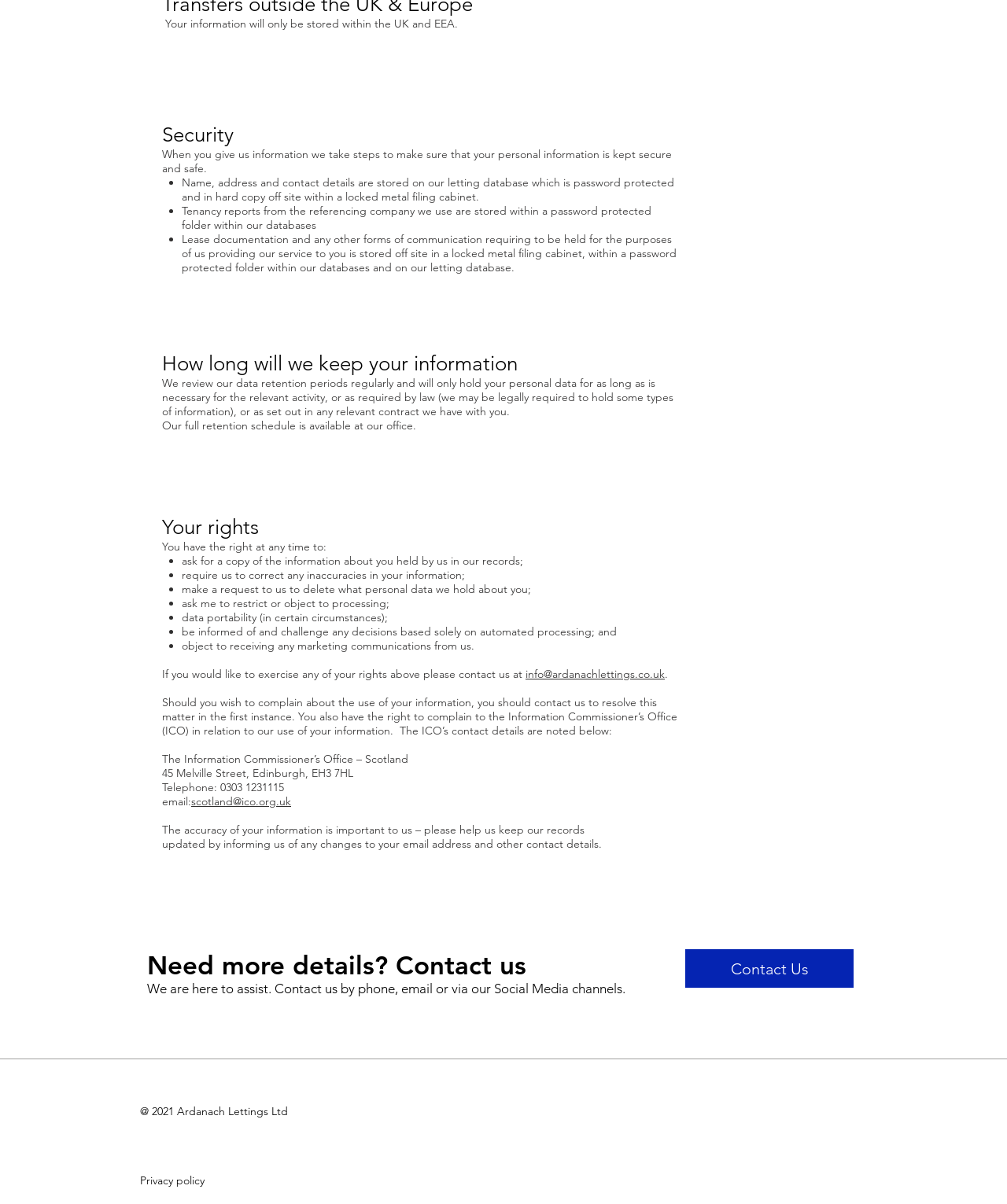What are the rights of individuals regarding their personal information?
Provide an in-depth and detailed answer to the question.

The webpage lists several rights of individuals regarding their personal information, including the right to ask for a copy of the information, require corrections, make a request to delete personal data, ask to restrict or object to processing, data portability, and object to receiving marketing communications.